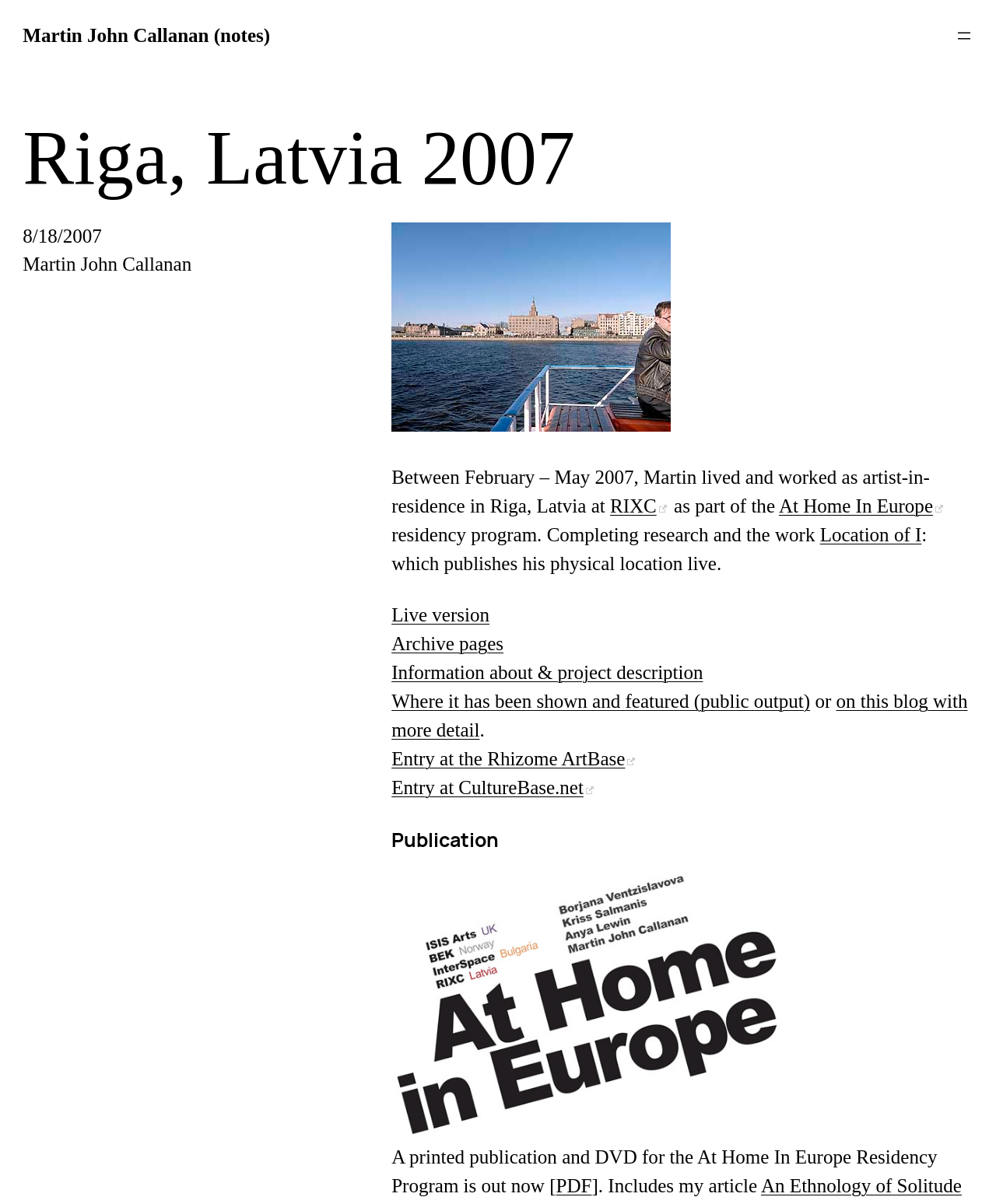What is the title of the article written by Martin?
Using the information from the image, give a concise answer in one word or a short phrase.

An Ethnology of Solitude